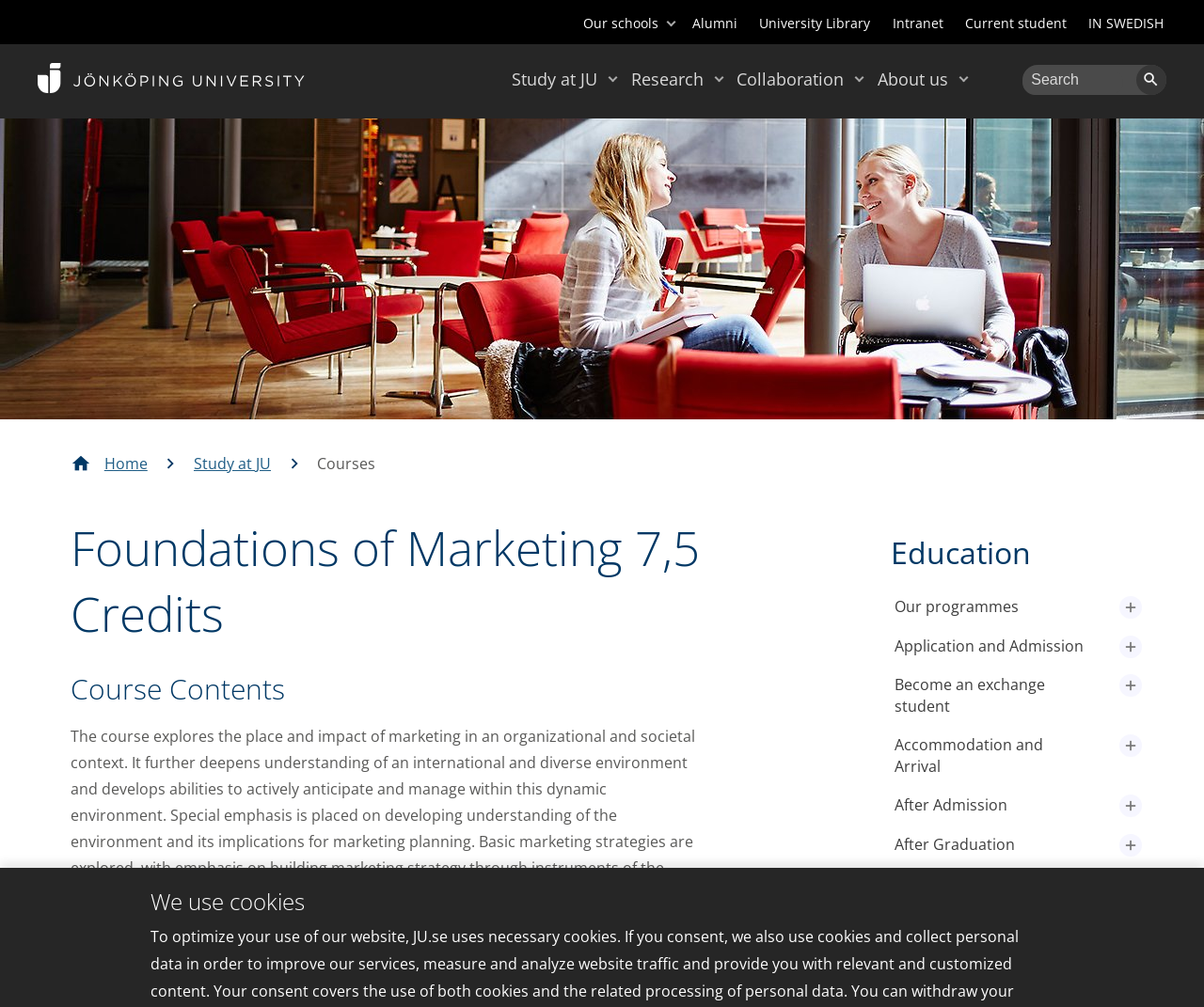Identify the bounding box coordinates of the region that needs to be clicked to carry out this instruction: "Click on the 'Study at JU' link". Provide these coordinates as four float numbers ranging from 0 to 1, i.e., [left, top, right, bottom].

[0.425, 0.058, 0.496, 0.098]